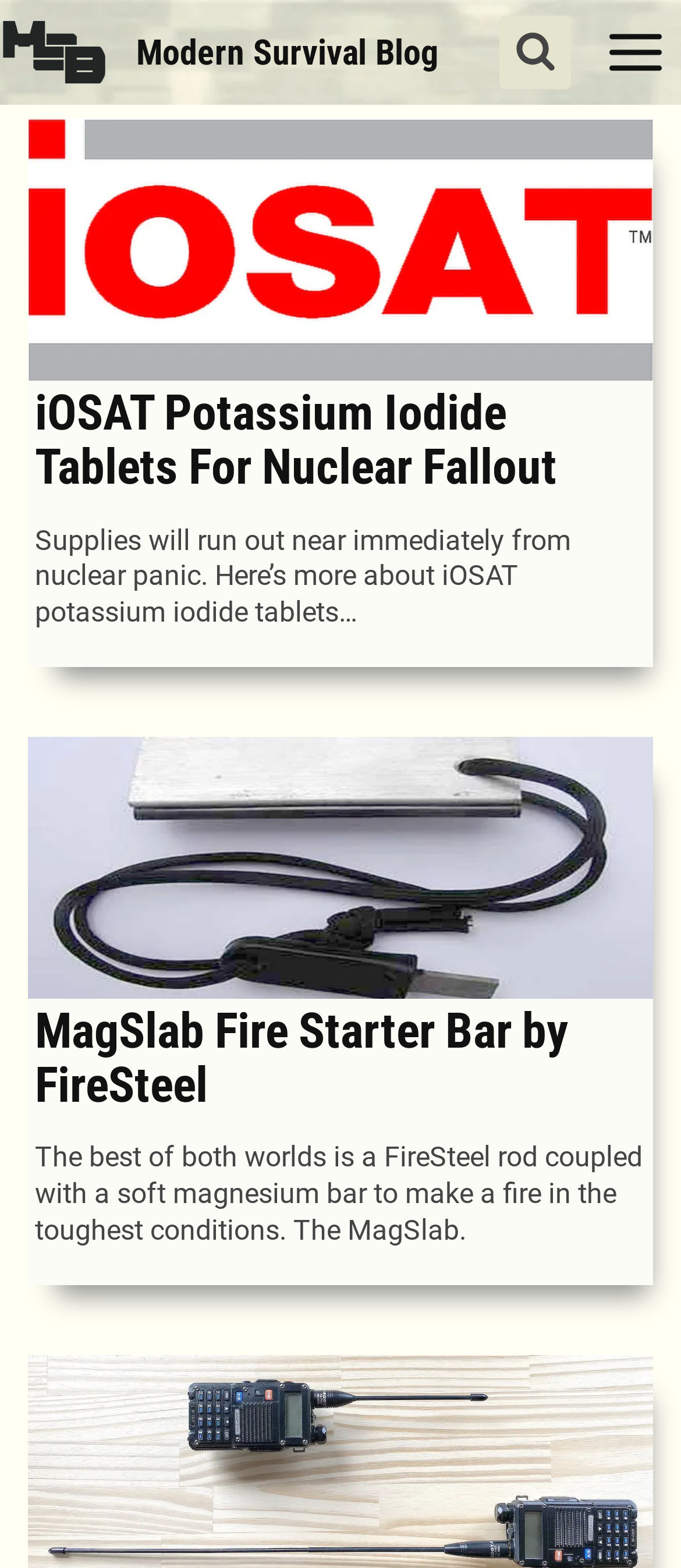Please specify the bounding box coordinates in the format (top-left x, top-left y, bottom-right x, bottom-right y), with all values as floating point numbers between 0 and 1. Identify the bounding box of the UI element described by: Modern Survival Blog

[0.0, 0.011, 0.644, 0.056]